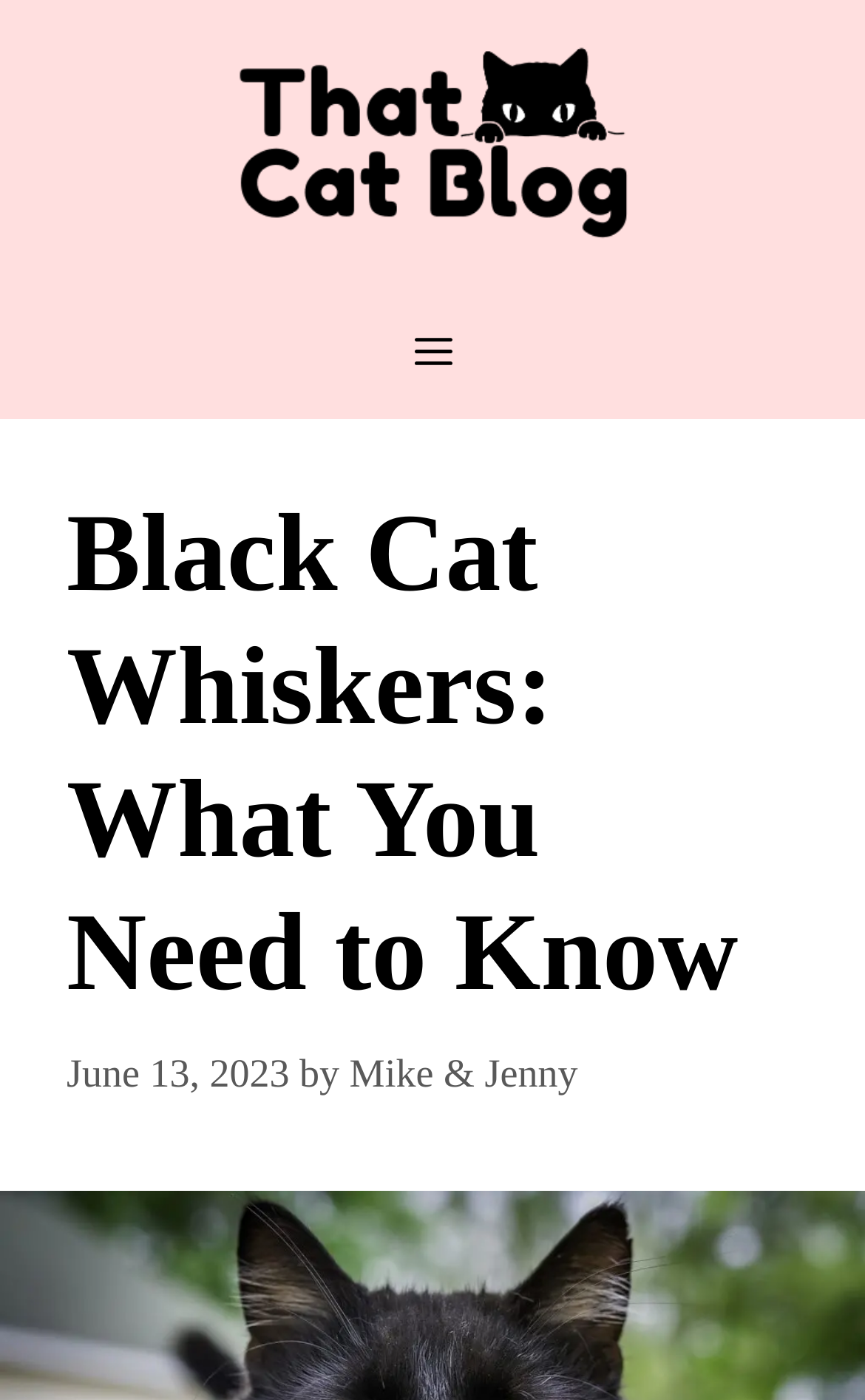What is the category of the article?
Look at the image and answer the question with a single word or phrase.

Black Cat Whiskers